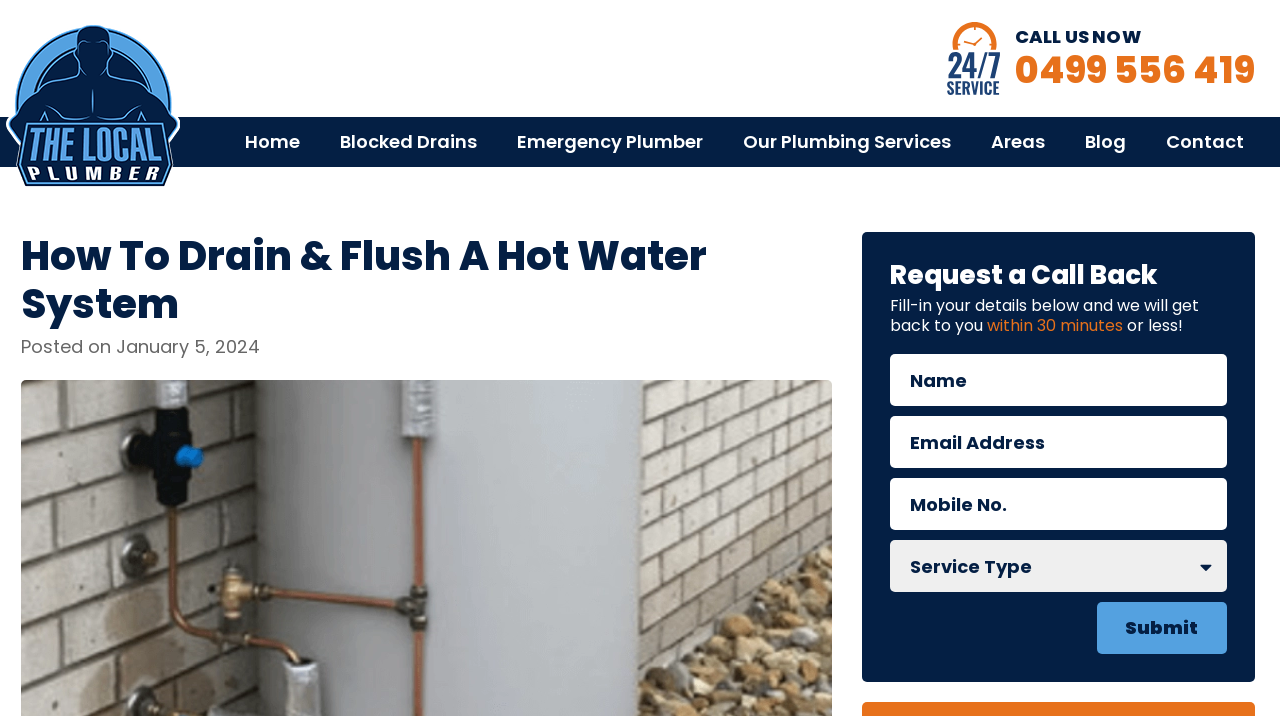What is the purpose of the form on this webpage?
Please respond to the question with as much detail as possible.

I inferred the purpose of the form by looking at the heading 'Request a Call Back' above the form and the text 'Fill-in your details below and we will get back to you within 30 minutes or less!' which suggests that the form is used to request a call back from the plumbing service.